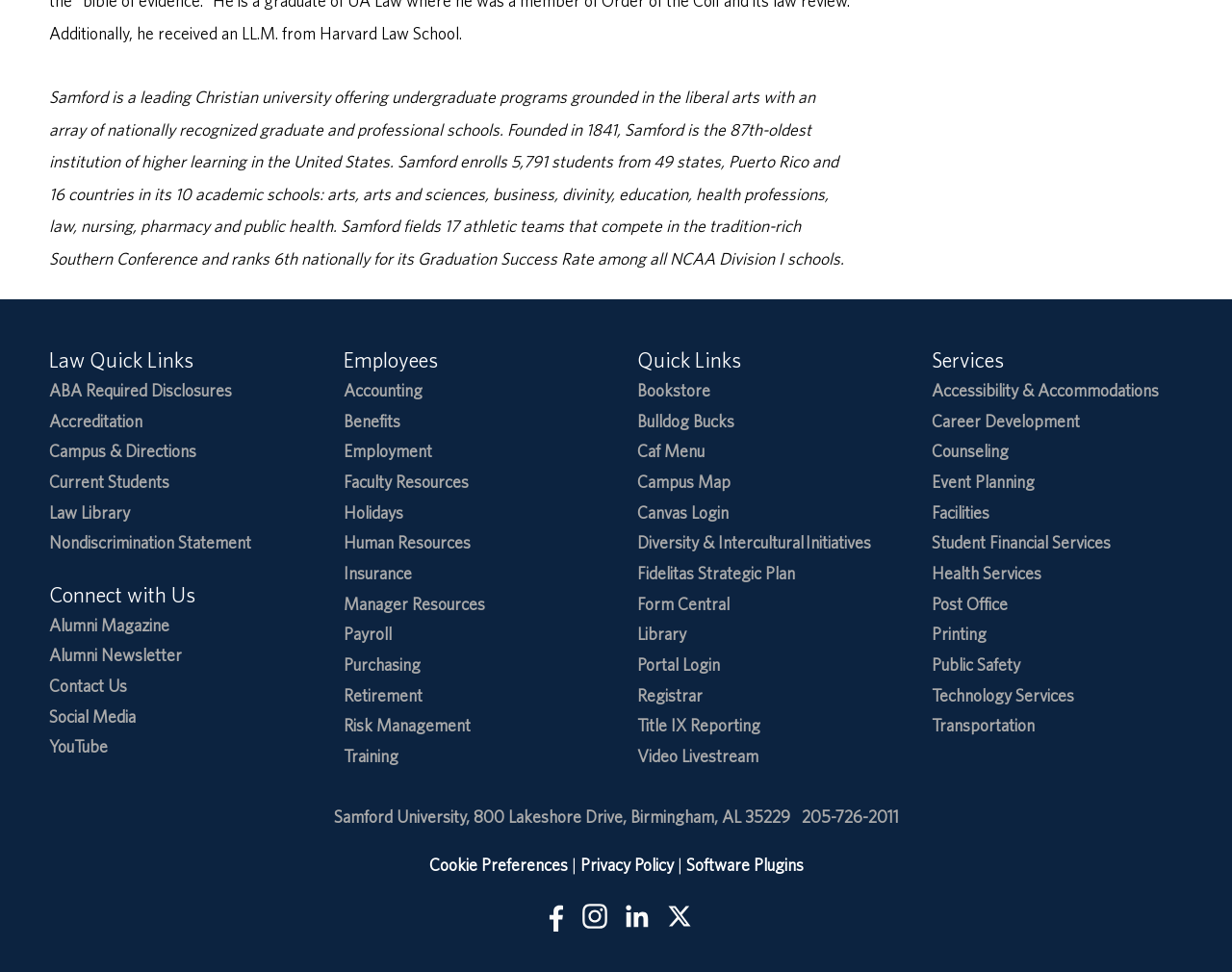Please provide the bounding box coordinates for the UI element as described: "Benefits". The coordinates must be four floats between 0 and 1, represented as [left, top, right, bottom].

[0.279, 0.422, 0.325, 0.443]